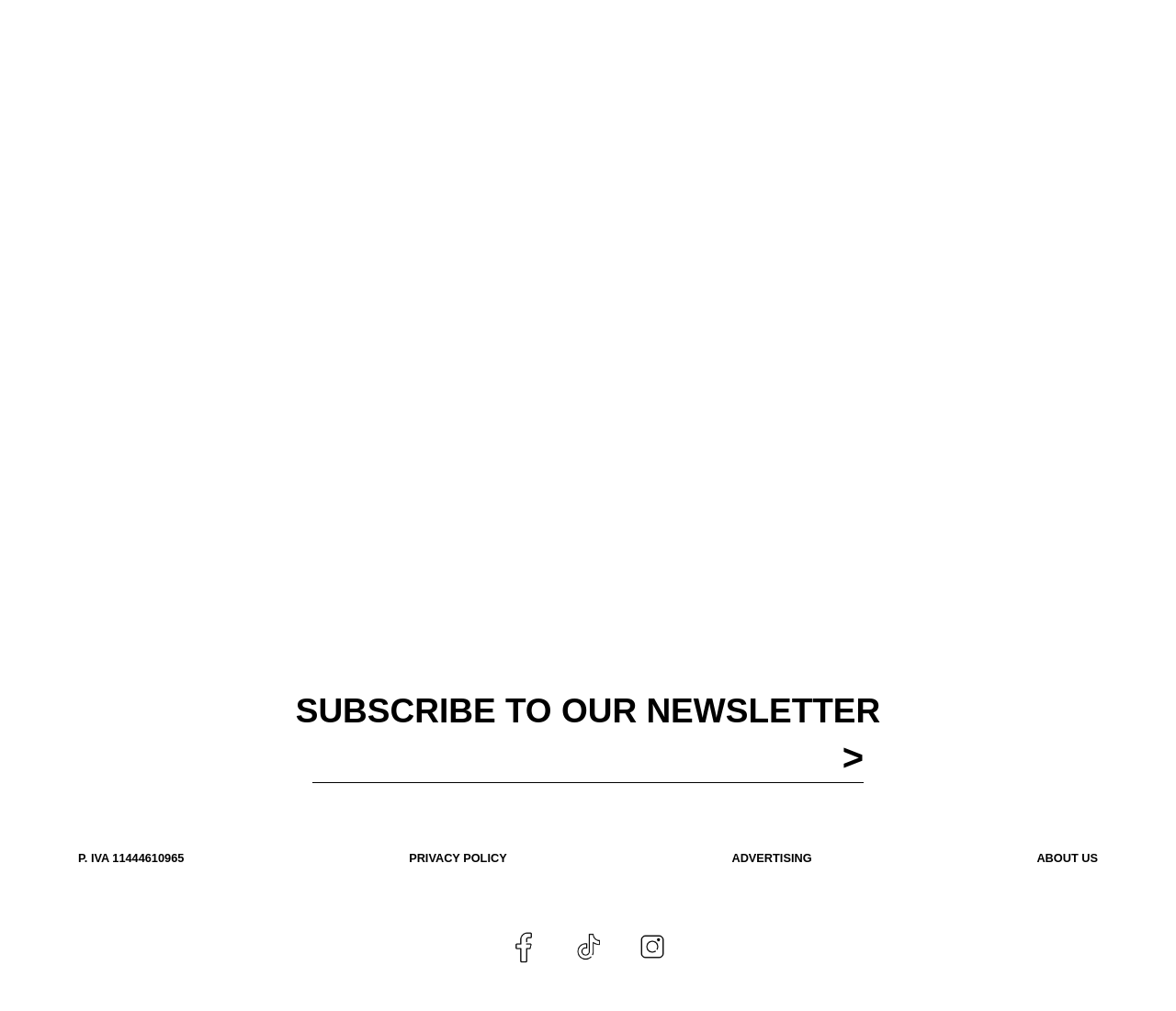What is the function of the '>' button?
Look at the image and respond with a one-word or short phrase answer.

Submit